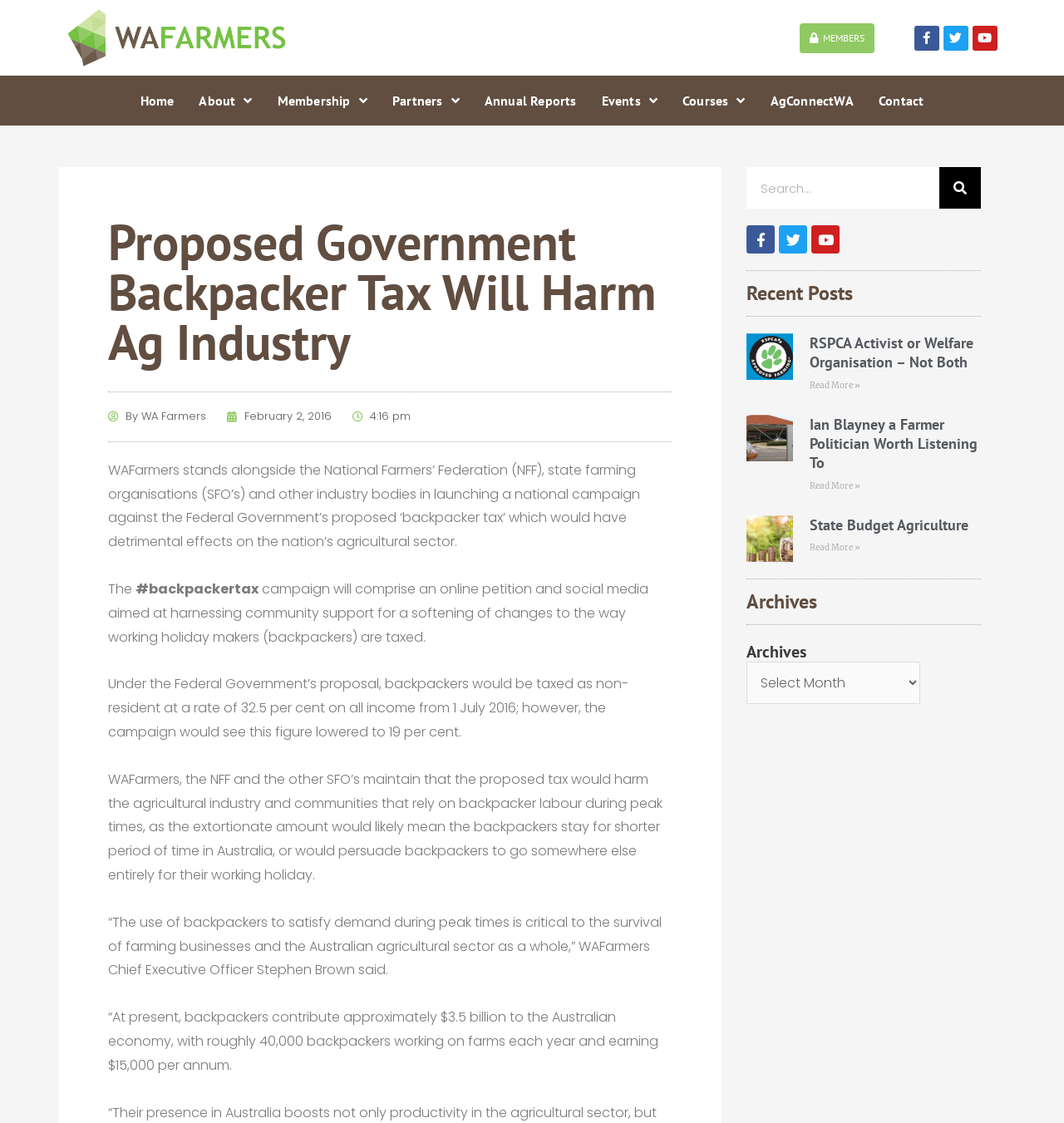Using the description "parent_node: Search name="s" placeholder="Search..."", predict the bounding box of the relevant HTML element.

[0.702, 0.149, 0.883, 0.186]